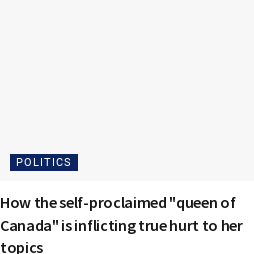Explain what the image portrays in a detailed manner.

The image is associated with an article titled "How the self-proclaimed 'queen of Canada' is inflicting true hurt to her topics." This article explores the controversial figure who claims to be the "queen of Canada" and examines the implications of her actions on the people she claims to represent. Above the title, there is a "POLITICS" label, indicating the article's thematic focus on political issues. The design emphasizes the urgency and seriousness of the topic being discussed, engaging readers in a critical examination of the impact of self-proclaimed authority within political contexts.